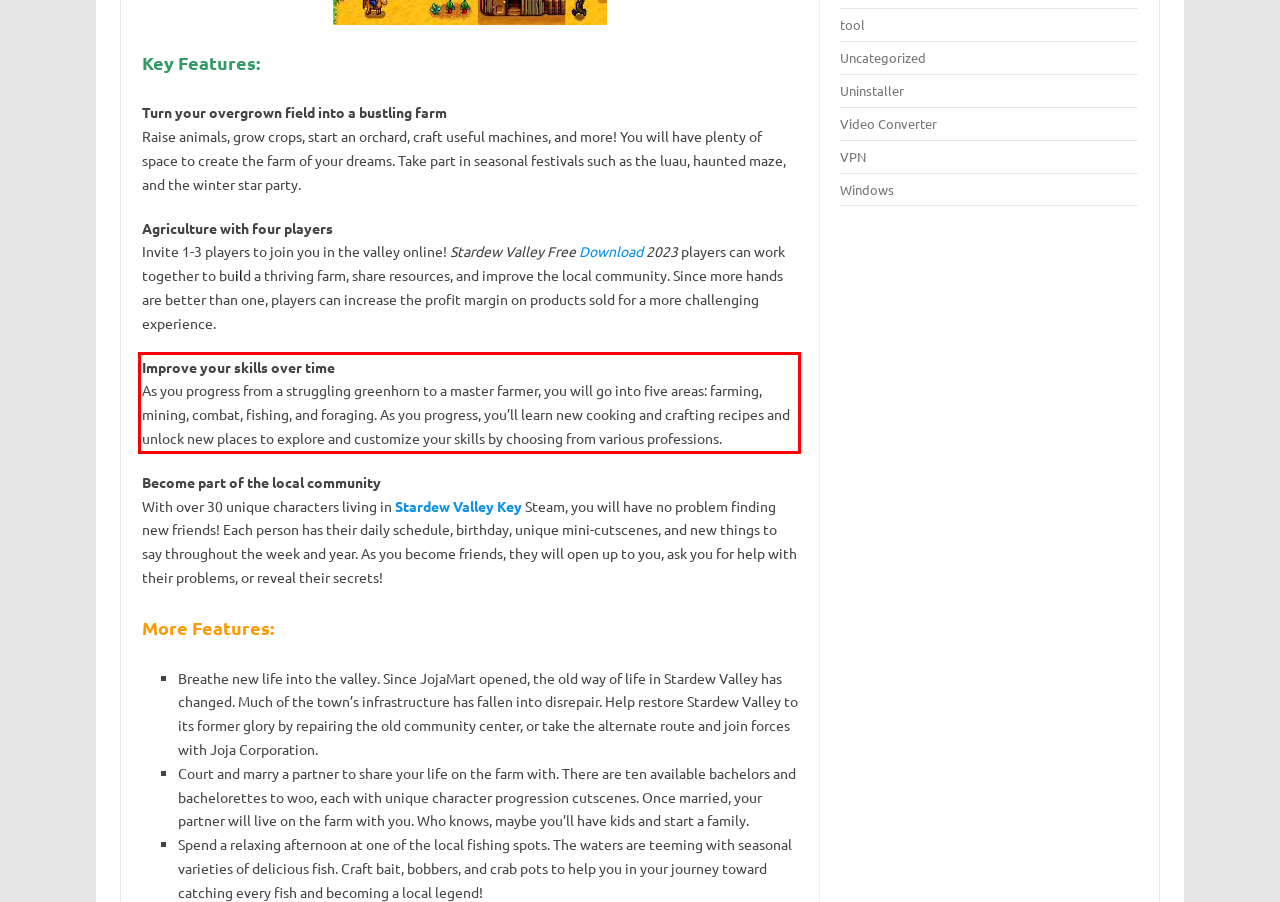You have a screenshot of a webpage with a red bounding box. Identify and extract the text content located inside the red bounding box.

Improve your skills over time As you progress from a struggling greenhorn to a master farmer, you will go into five areas: farming, mining, combat, fishing, and foraging. As you progress, you’ll learn new cooking and crafting recipes and unlock new places to explore and customize your skills by choosing from various professions.